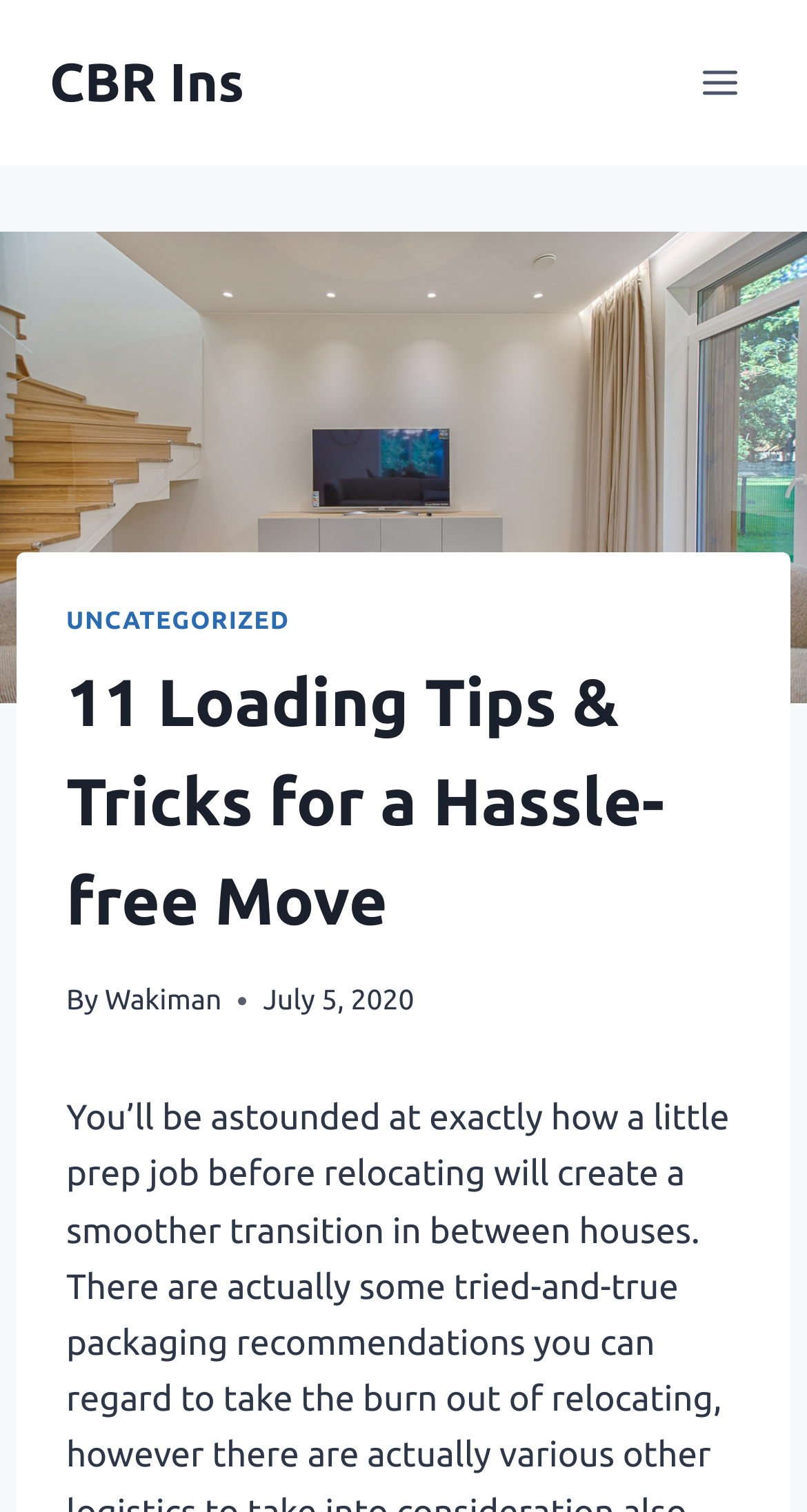Is the menu expanded?
We need a detailed and exhaustive answer to the question. Please elaborate.

I found the menu's state by looking at the button element in the top-right corner of the webpage, which says 'Open menu' and has an 'expanded' property set to 'False', indicating that the menu is not expanded.